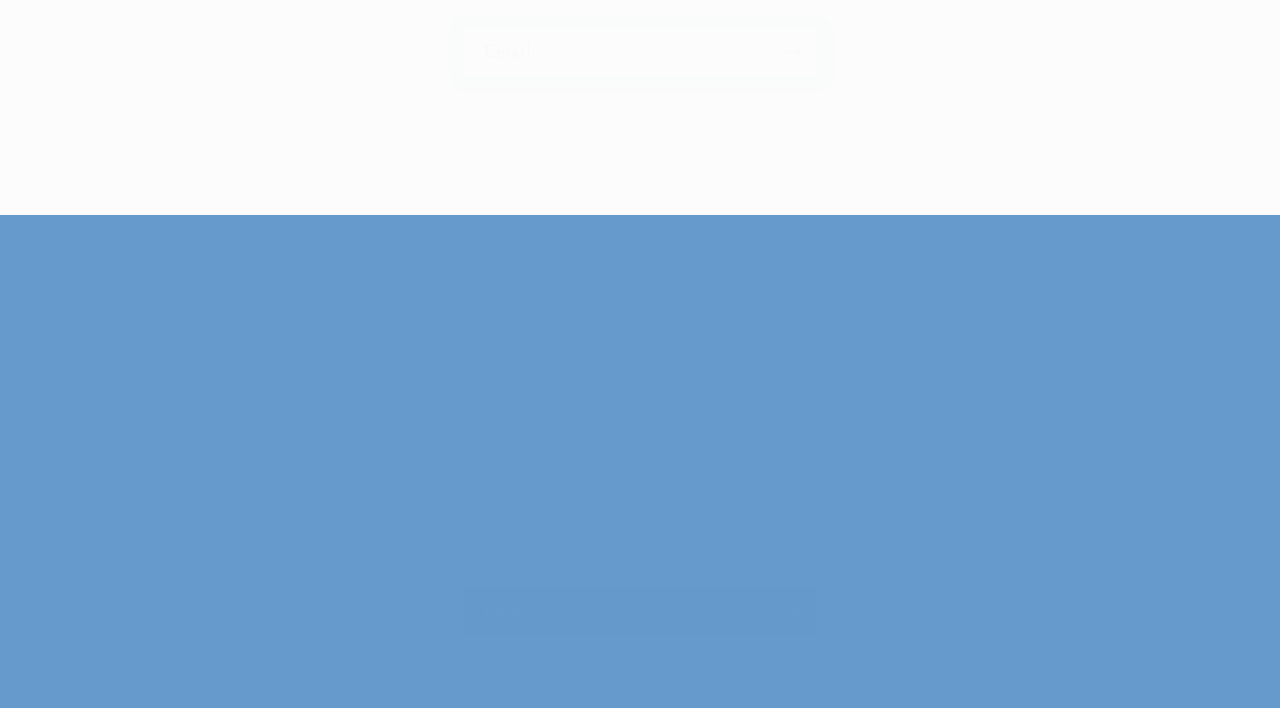Determine the bounding box coordinates for the UI element with the following description: "Our Story". The coordinates should be four float numbers between 0 and 1, represented as [left, top, right, bottom].

[0.049, 0.681, 0.1, 0.732]